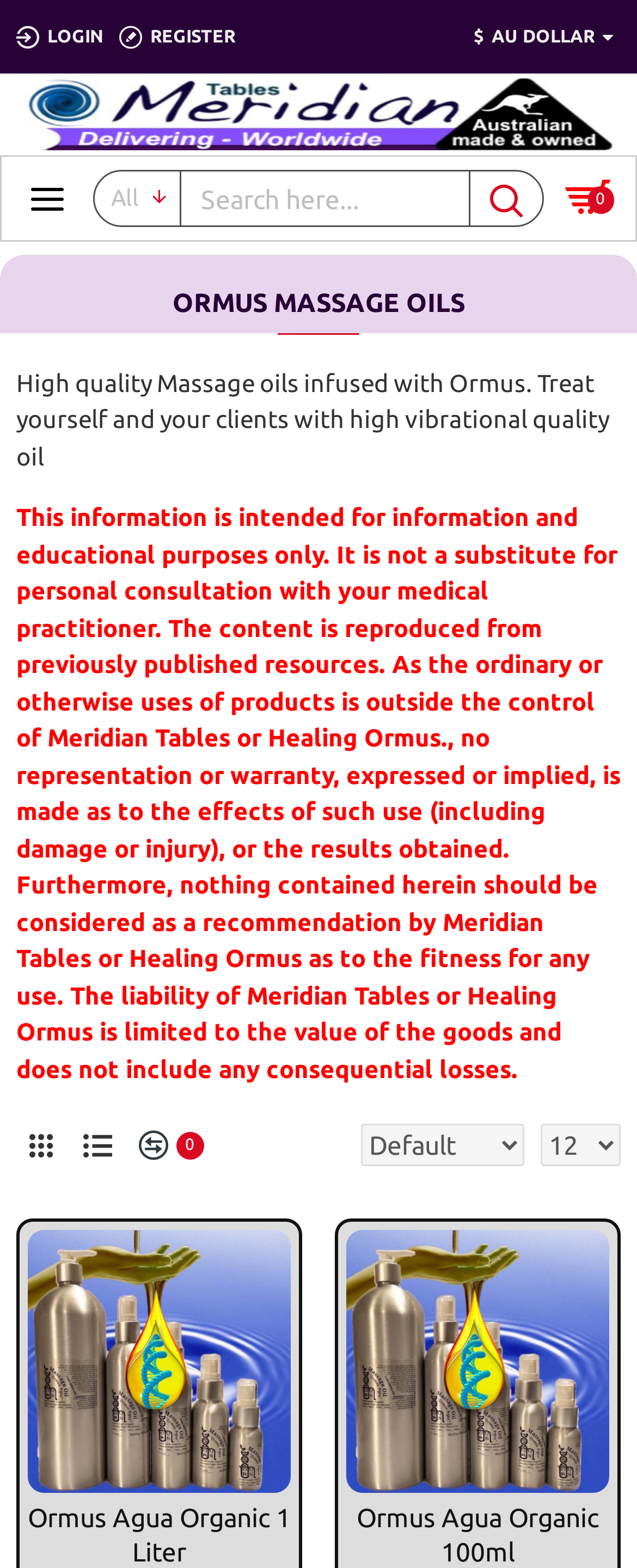Please identify the coordinates of the bounding box that should be clicked to fulfill this instruction: "view Meridian Tables".

[0.0, 0.047, 1.0, 0.099]